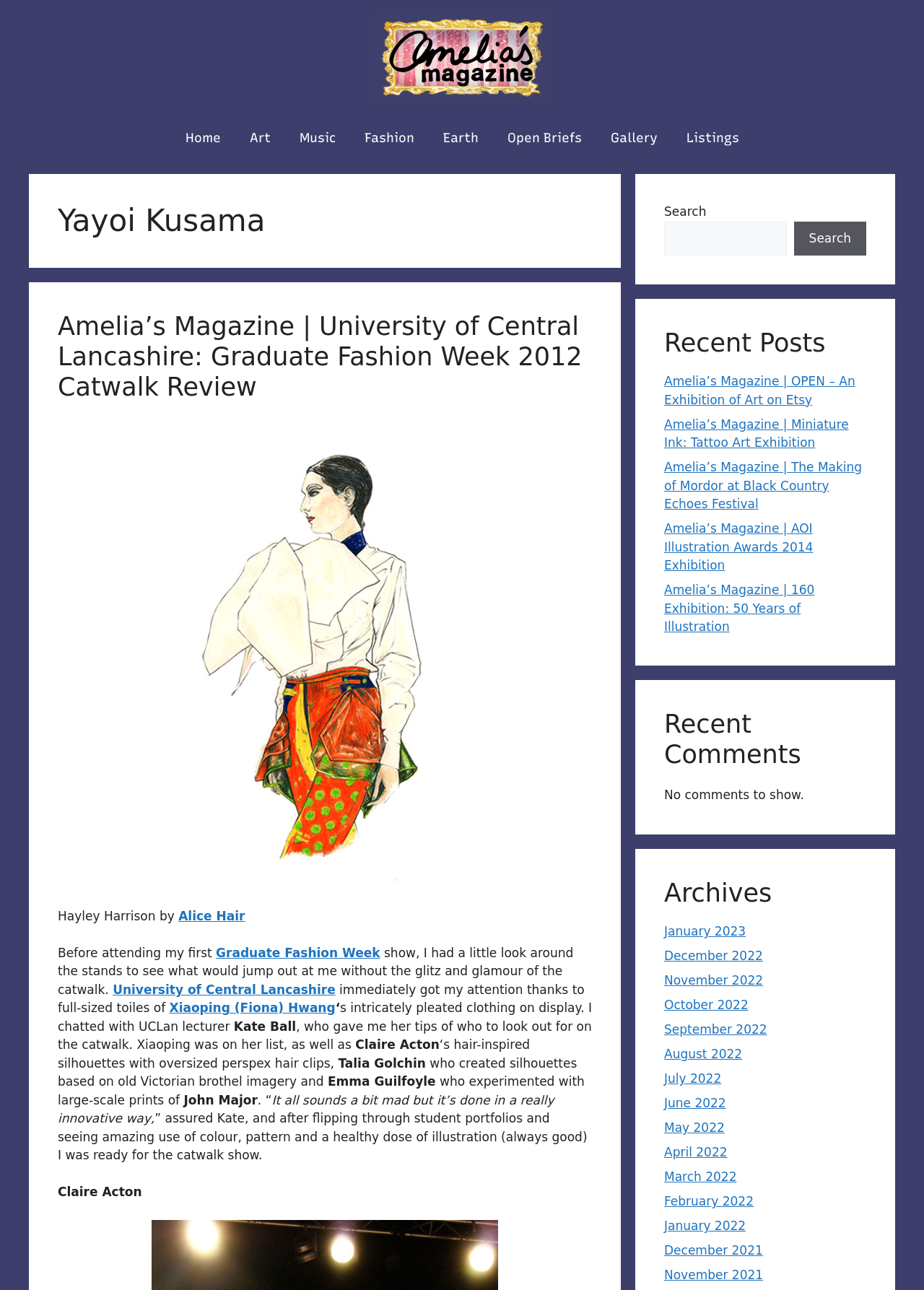Please look at the image and answer the question with a detailed explanation: What is the name of the lecturer mentioned in the article?

After examining the webpage content, I found a static text element with the text 'Kate Ball' which is mentioned as a lecturer in the article.